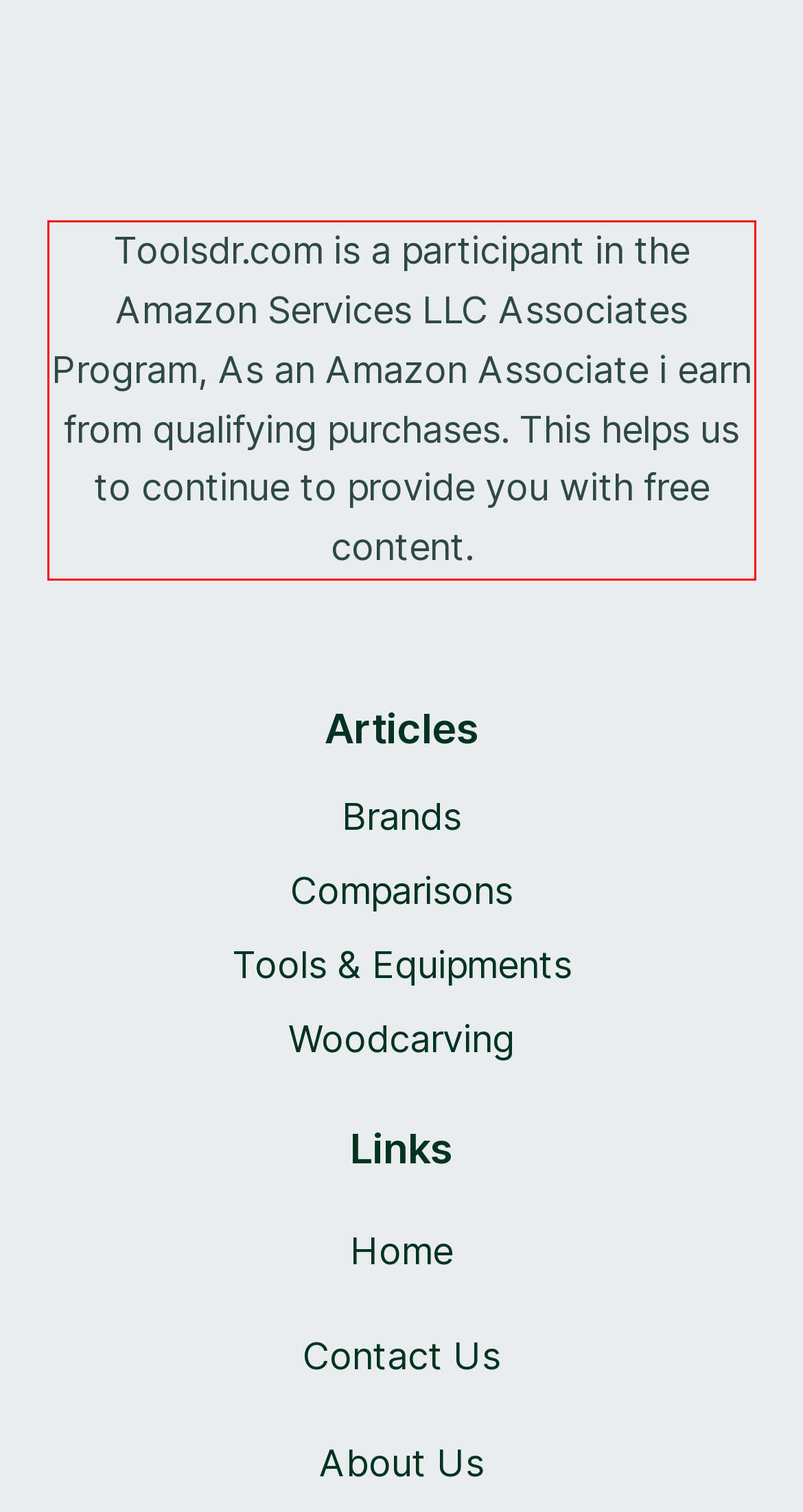You have a webpage screenshot with a red rectangle surrounding a UI element. Extract the text content from within this red bounding box.

Toolsdr.com is a participant in the Amazon Services LLC Associates Program, As an Amazon Associate i earn from qualifying purchases. This helps us to continue to provide you with free content.